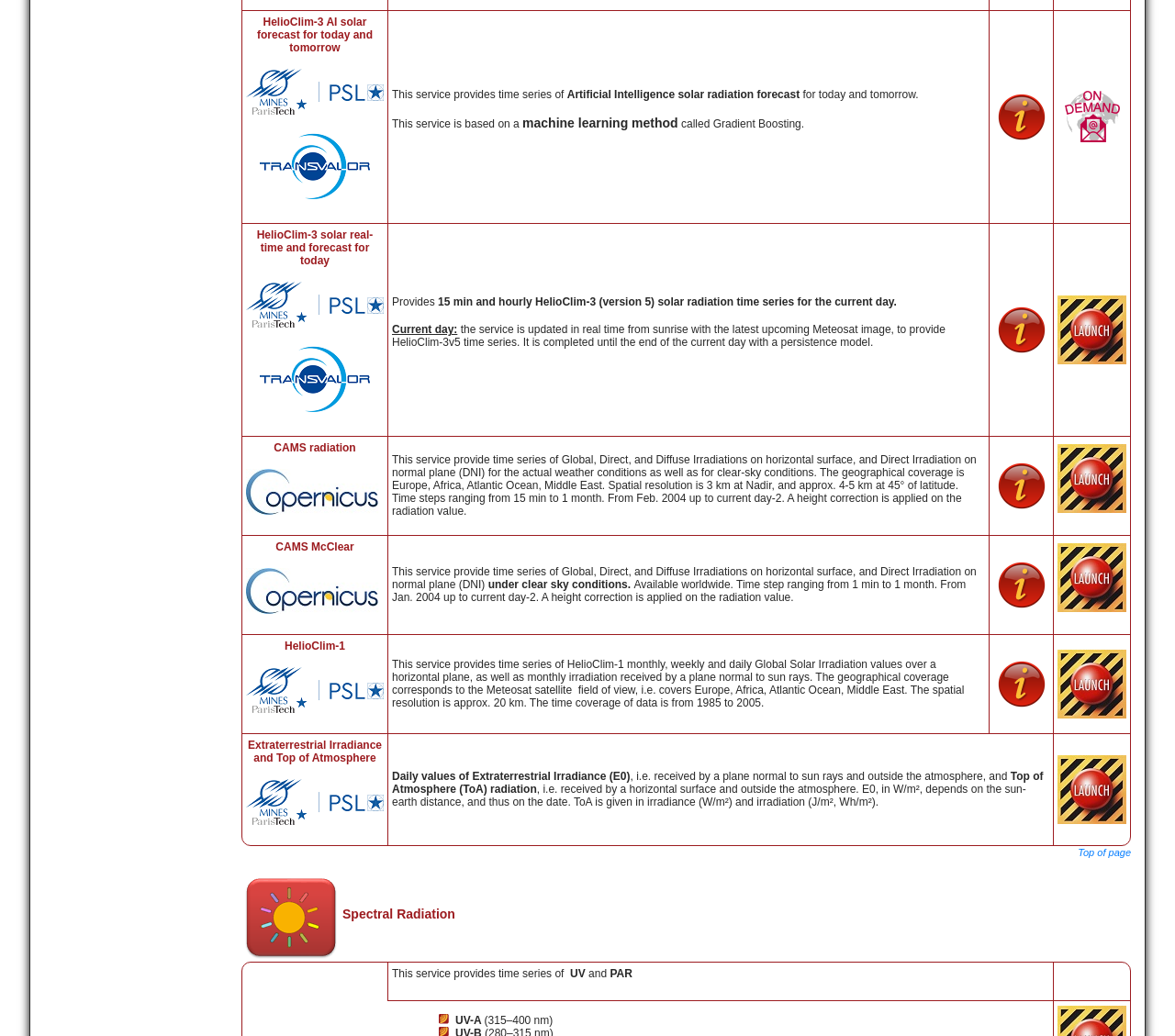Examine the image and give a thorough answer to the following question:
What is the time step of MERRA-2 Web service?

According to the webpage, the MERRA-2 Web service delivers time series of Temperature, Relative Humidity, Pressure, Wind speed and direction, Rainfall, Snowfall, and Snow depth with a time step of 1 hour, 1 day, and 1 month.